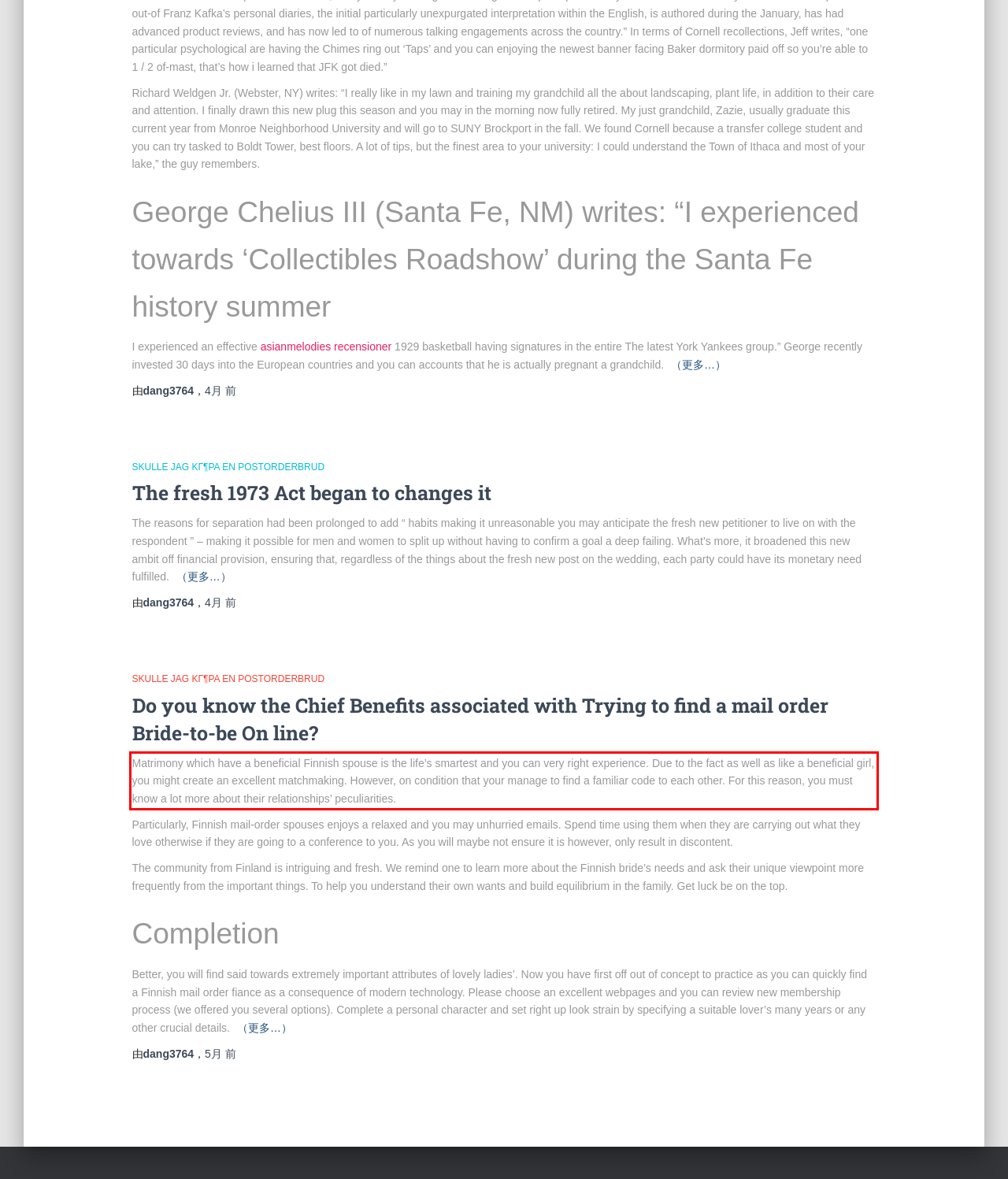Please examine the screenshot of the webpage and read the text present within the red rectangle bounding box.

Matrimony which have a beneficial Finnish spouse is the life’s smartest and you can very right experience. Due to the fact as well as like a beneficial girl, you might create an excellent matchmaking. However, on condition that your manage to find a familiar code to each other. For this reason, you must know a lot more about their relationships’ peculiarities.